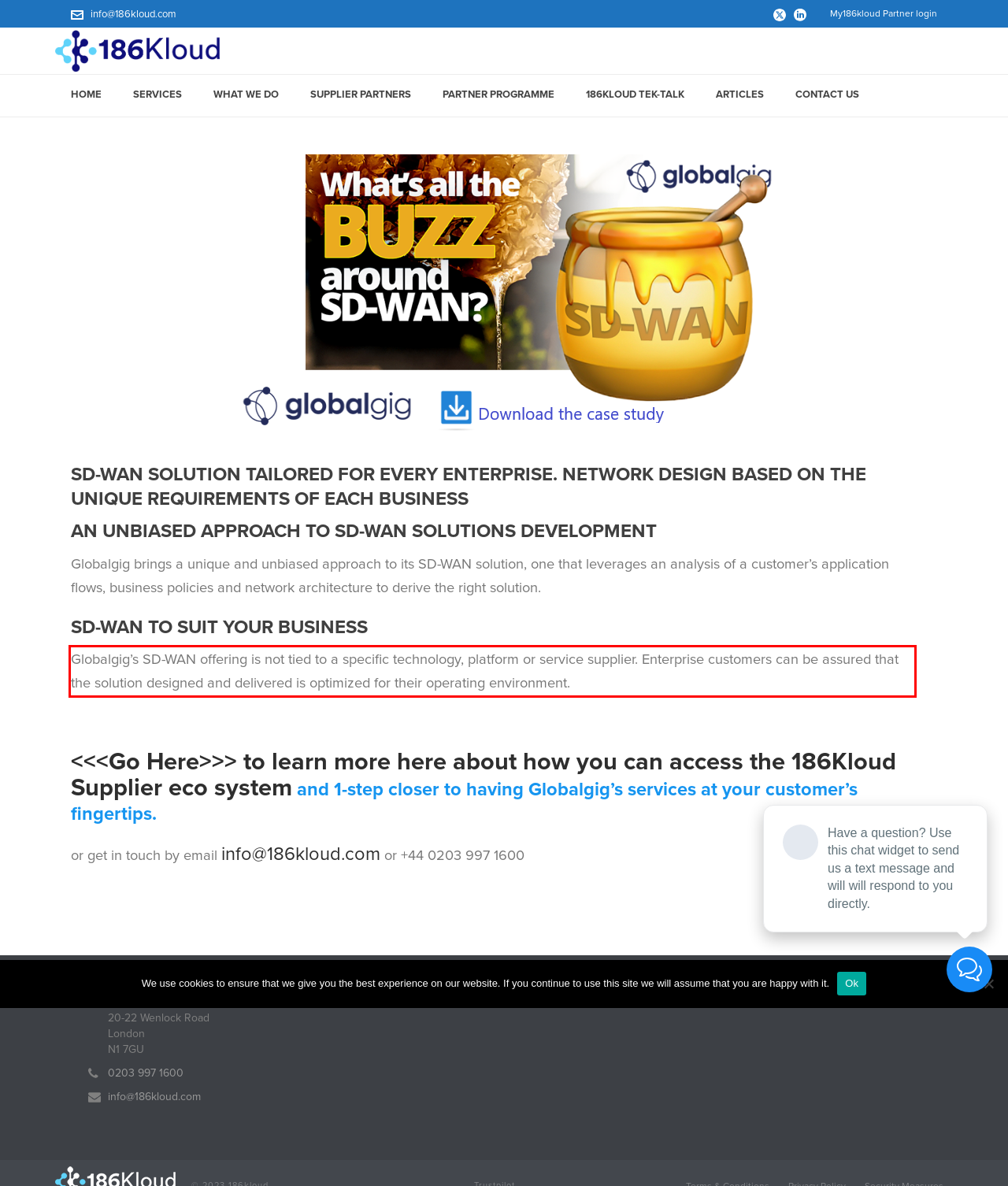Within the screenshot of a webpage, identify the red bounding box and perform OCR to capture the text content it contains.

Globalgig’s SD-WAN offering is not tied to a specific technology, platform or service supplier. Enterprise customers can be assured that the solution designed and delivered is optimized for their operating environment.